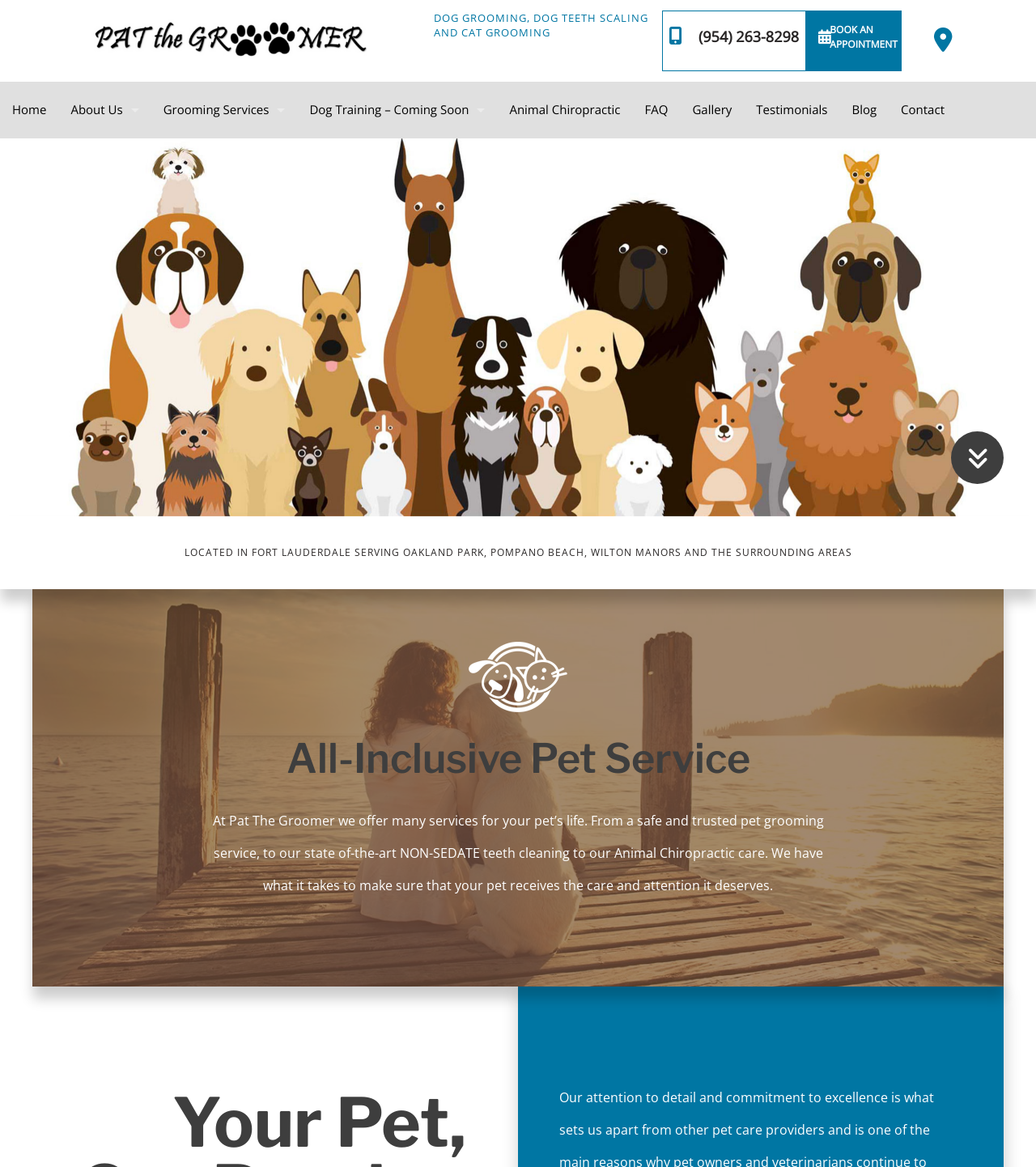What type of training is coming soon to Pat The Groomer?
Using the visual information, reply with a single word or short phrase.

Dog Training